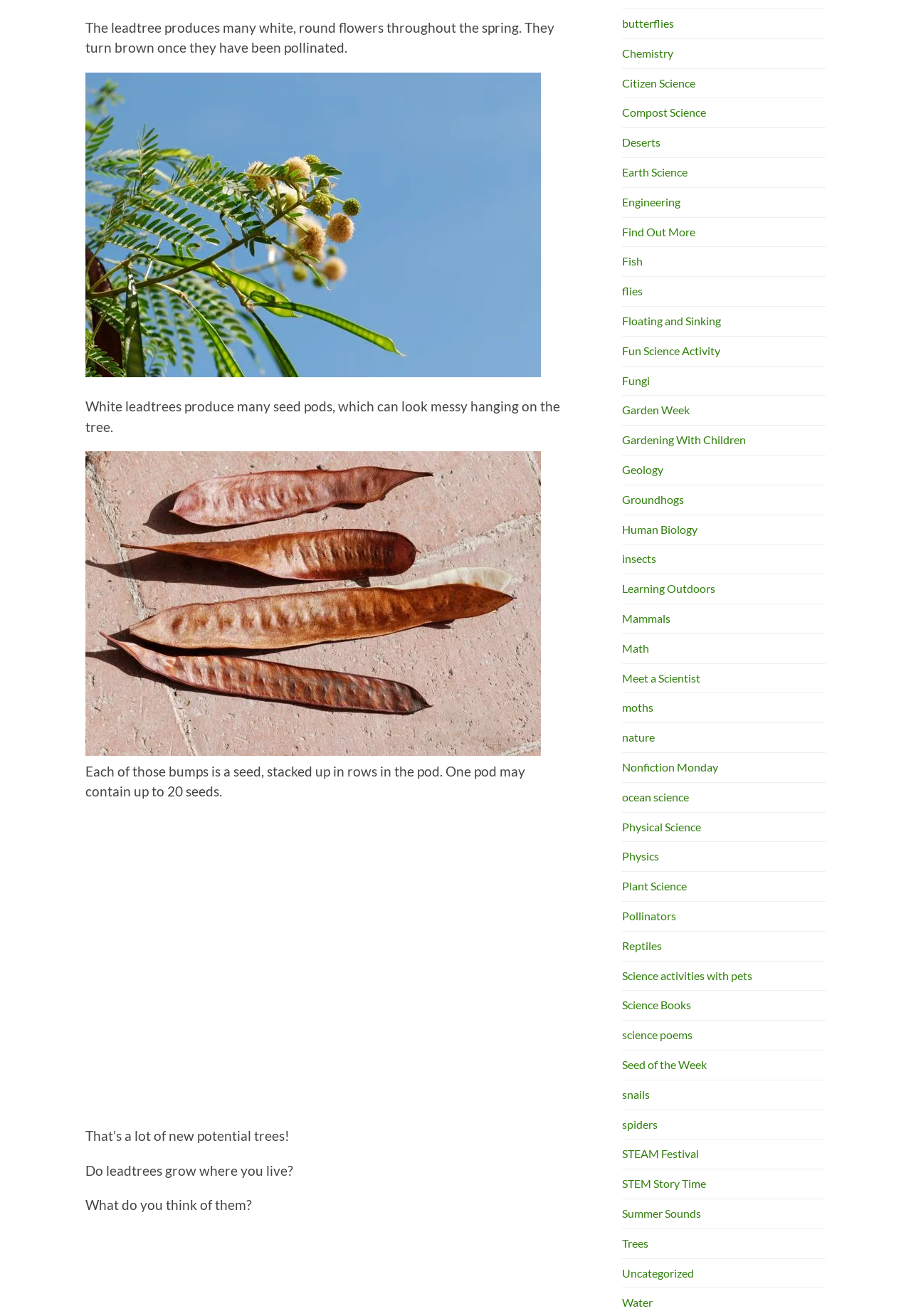What is the color of the flowers produced by the leadtree?
Provide a short answer using one word or a brief phrase based on the image.

white